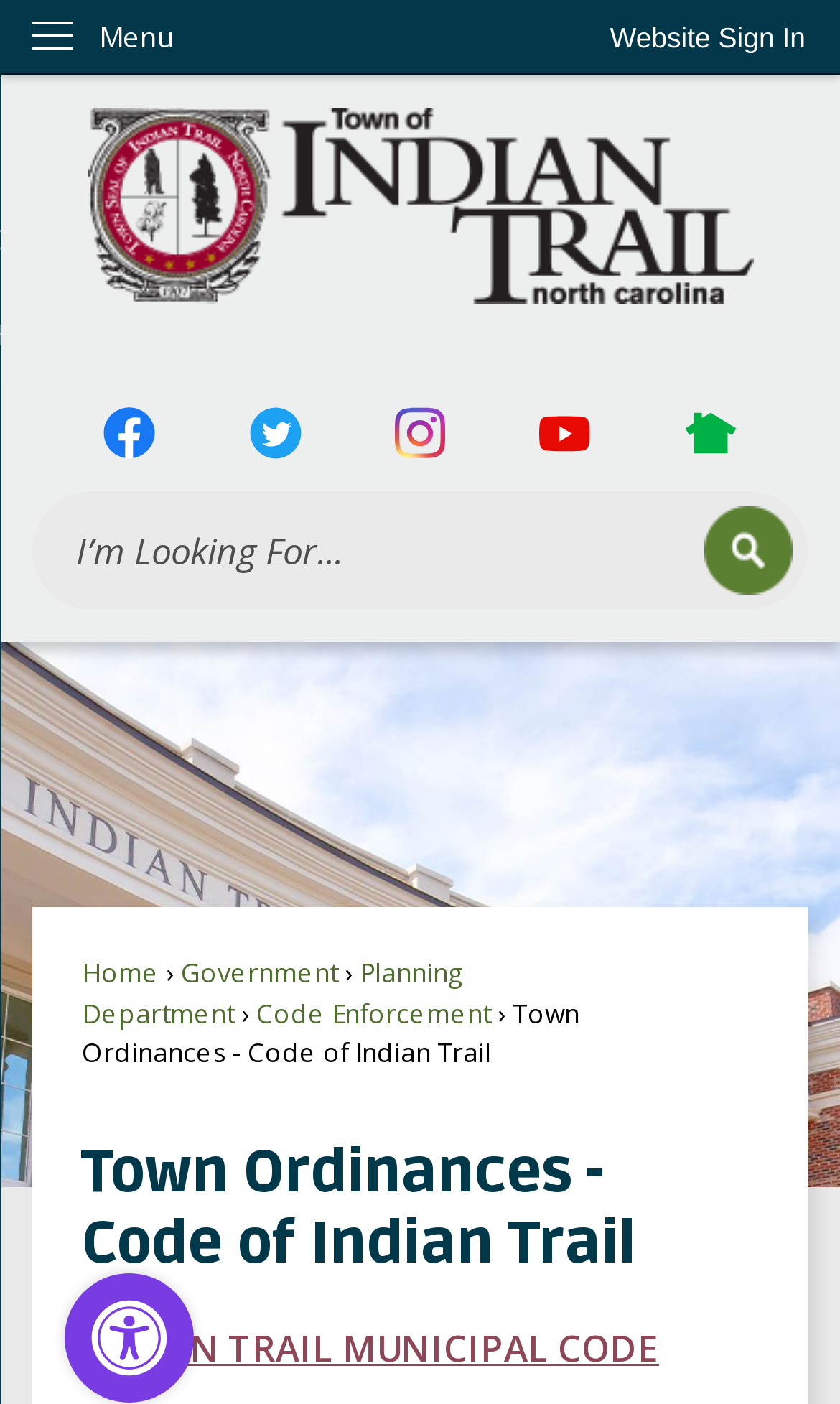From the element description Menu, predict the bounding box coordinates of the UI element. The coordinates must be specified in the format (top-left x, top-left y, bottom-right x, bottom-right y) and should be within the 0 to 1 range.

[0.0, 0.0, 0.241, 0.052]